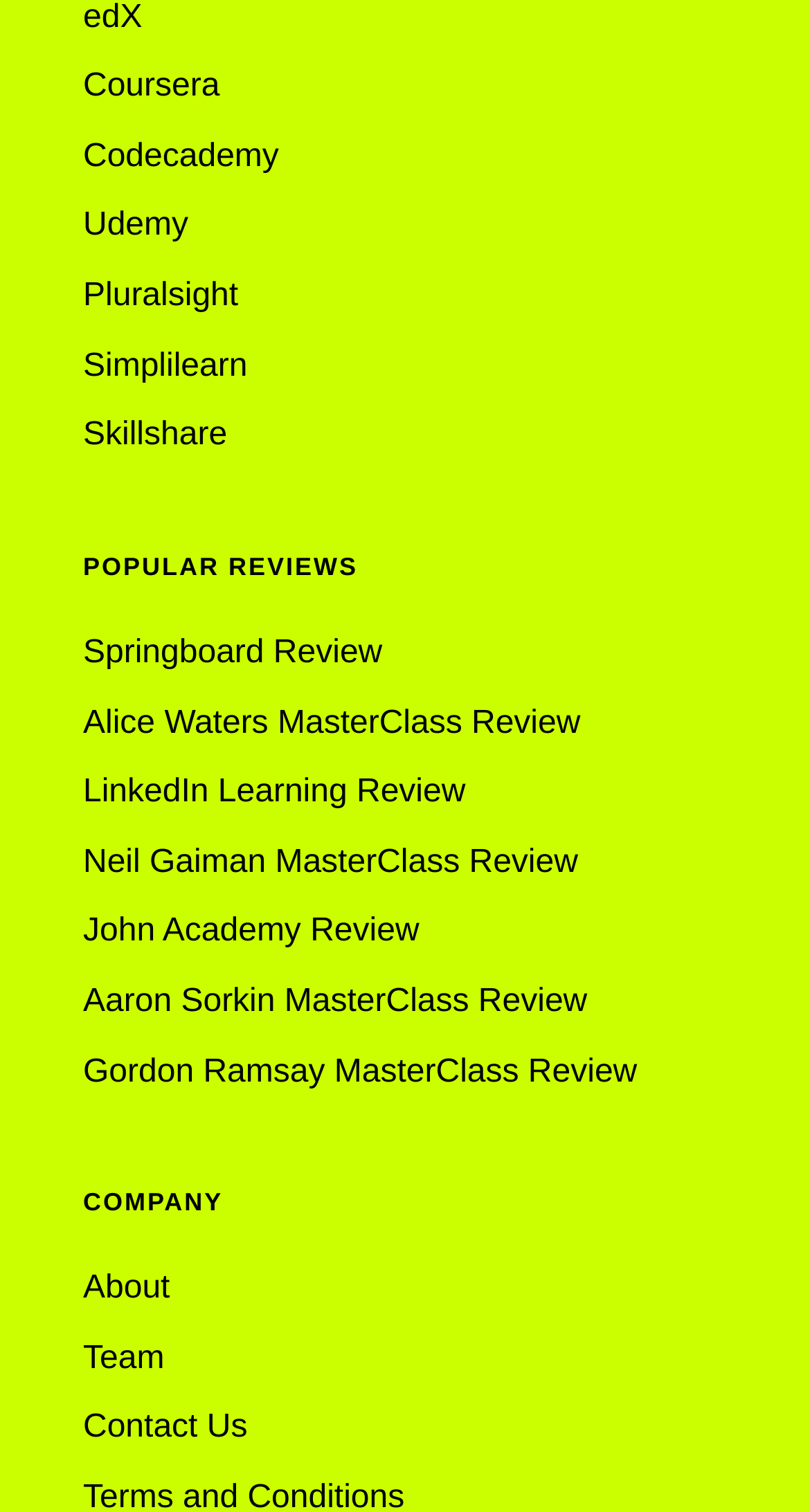Locate the bounding box coordinates of the element that needs to be clicked to carry out the instruction: "check Contact Us". The coordinates should be given as four float numbers ranging from 0 to 1, i.e., [left, top, right, bottom].

[0.103, 0.922, 0.499, 0.968]